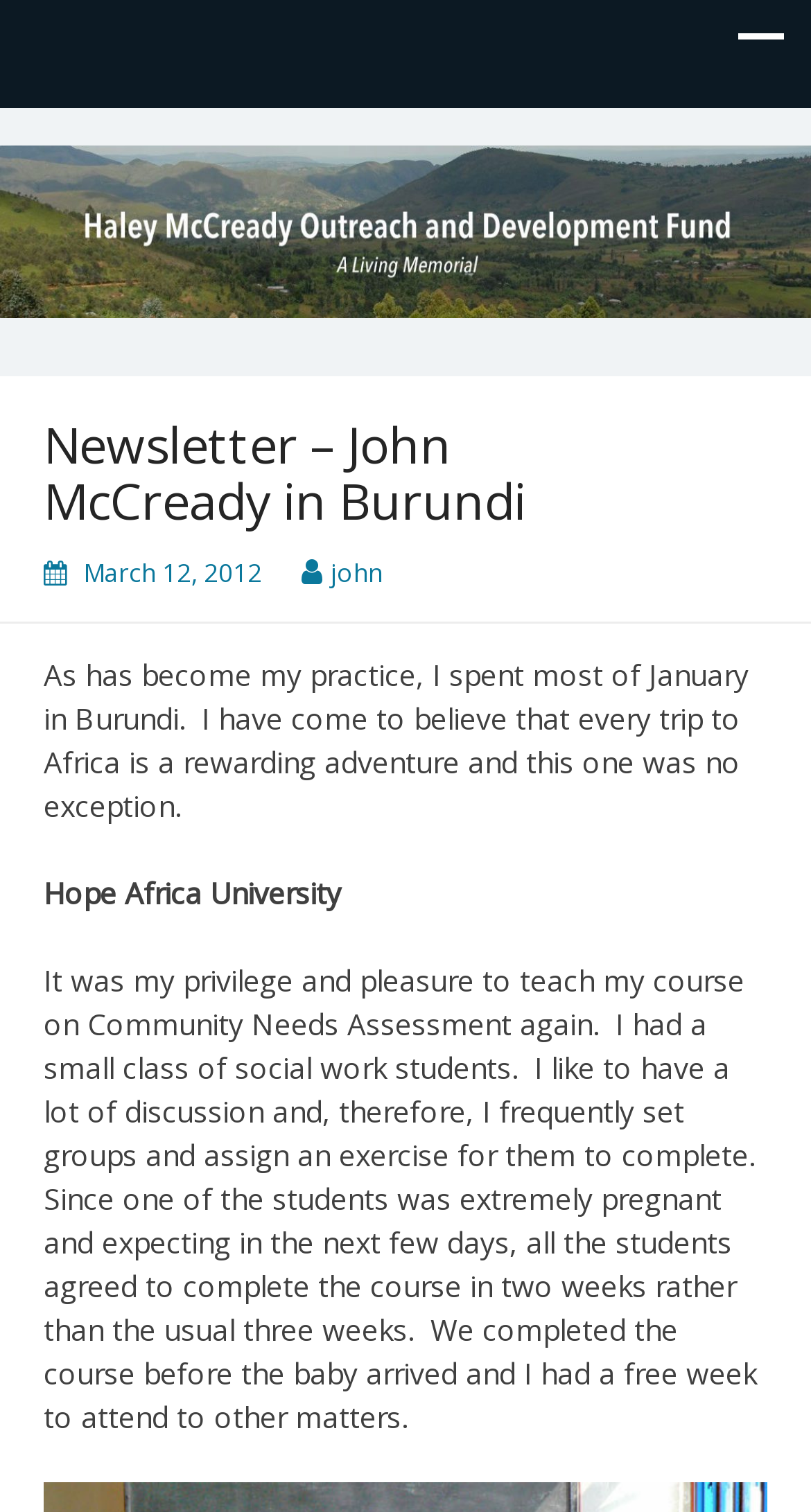Explain the webpage in detail.

The webpage appears to be a newsletter or blog post from Haley McCready Outreach and Development Fund, specifically featuring John McCready's experiences in Burundi. At the top right corner, there is a link to "expand menu". Below this, the title "Haley McCready Outreach and Development Fund" is prominently displayed, with a link to the same name. 

To the right of the title, there is a static text "A Living Memorial". Below this, another link to "Haley McCready Outreach and Development Fund" is present, accompanied by an image with the same name. 

The main content of the newsletter begins below the image, with a header "Newsletter – John McCready in Burundi". The date "March 12, 2012" is mentioned, followed by a link to the author "john". 

The main article is a personal account of John McCready's trip to Burundi, where he spent most of January. The text describes his experiences, including teaching a course on Community Needs Assessment at Hope Africa University. The article is divided into paragraphs, with the author sharing his thoughts and experiences in a conversational tone.